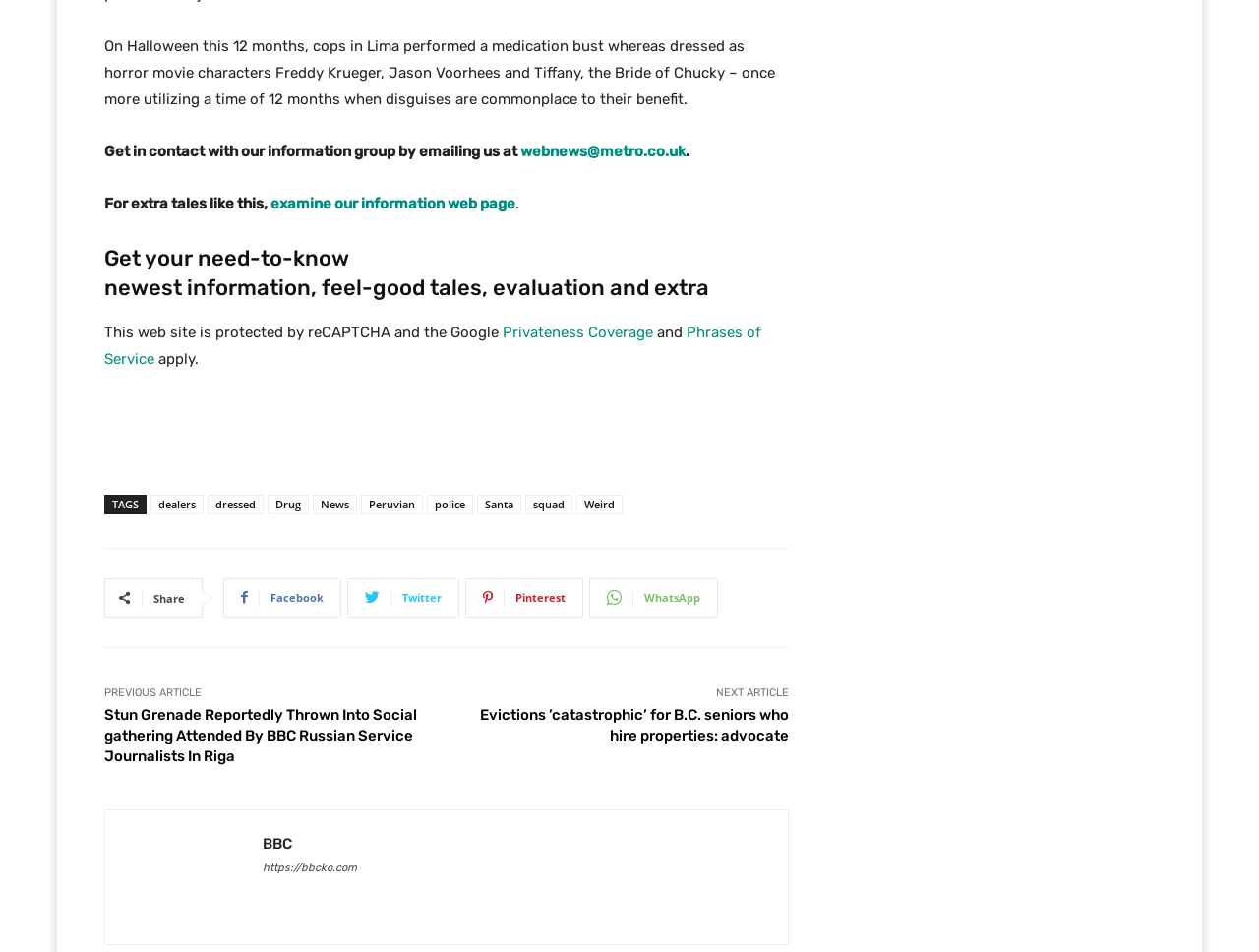Answer the question using only a single word or phrase: 
What social media platforms are available for sharing?

Facebook, Twitter, Pinterest, WhatsApp